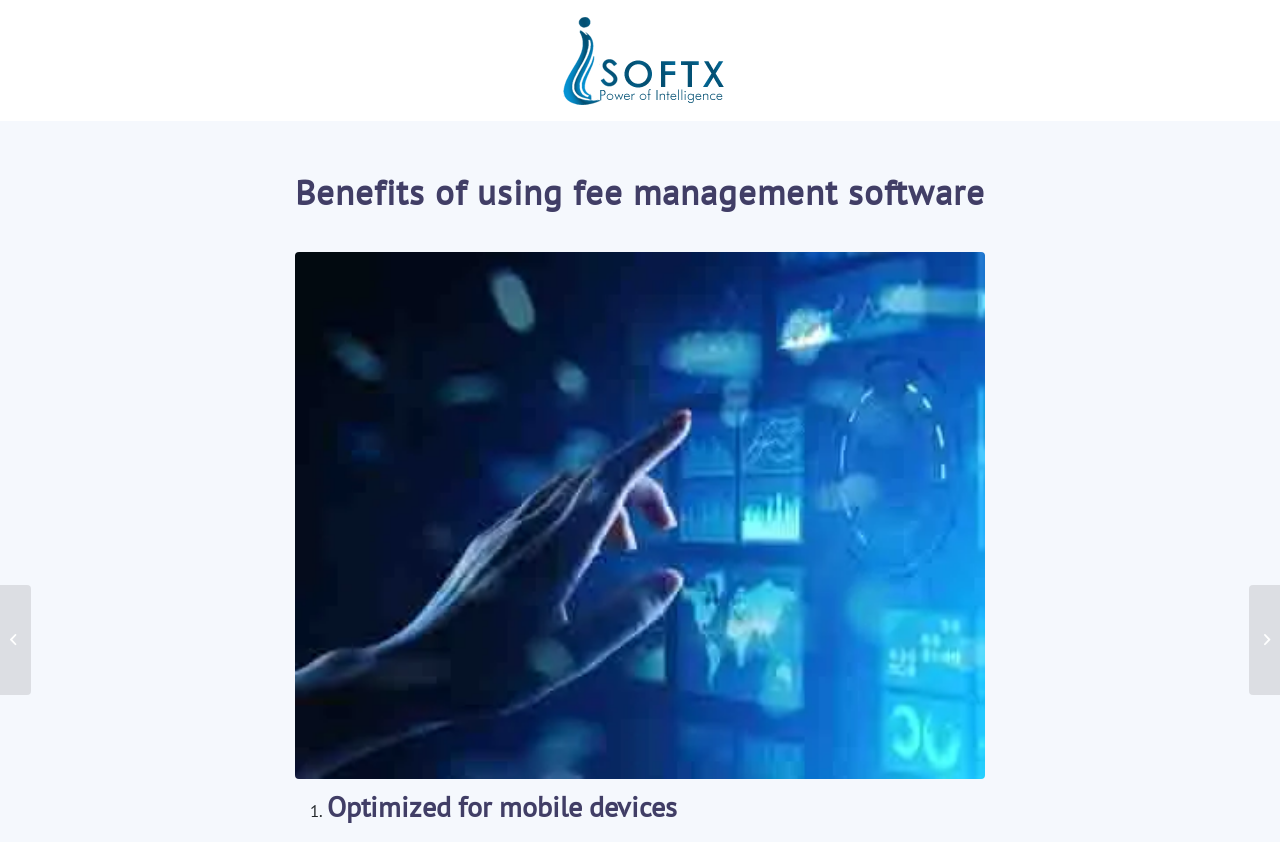Please reply to the following question with a single word or a short phrase:
How many benefits of fee management software are listed?

At least one